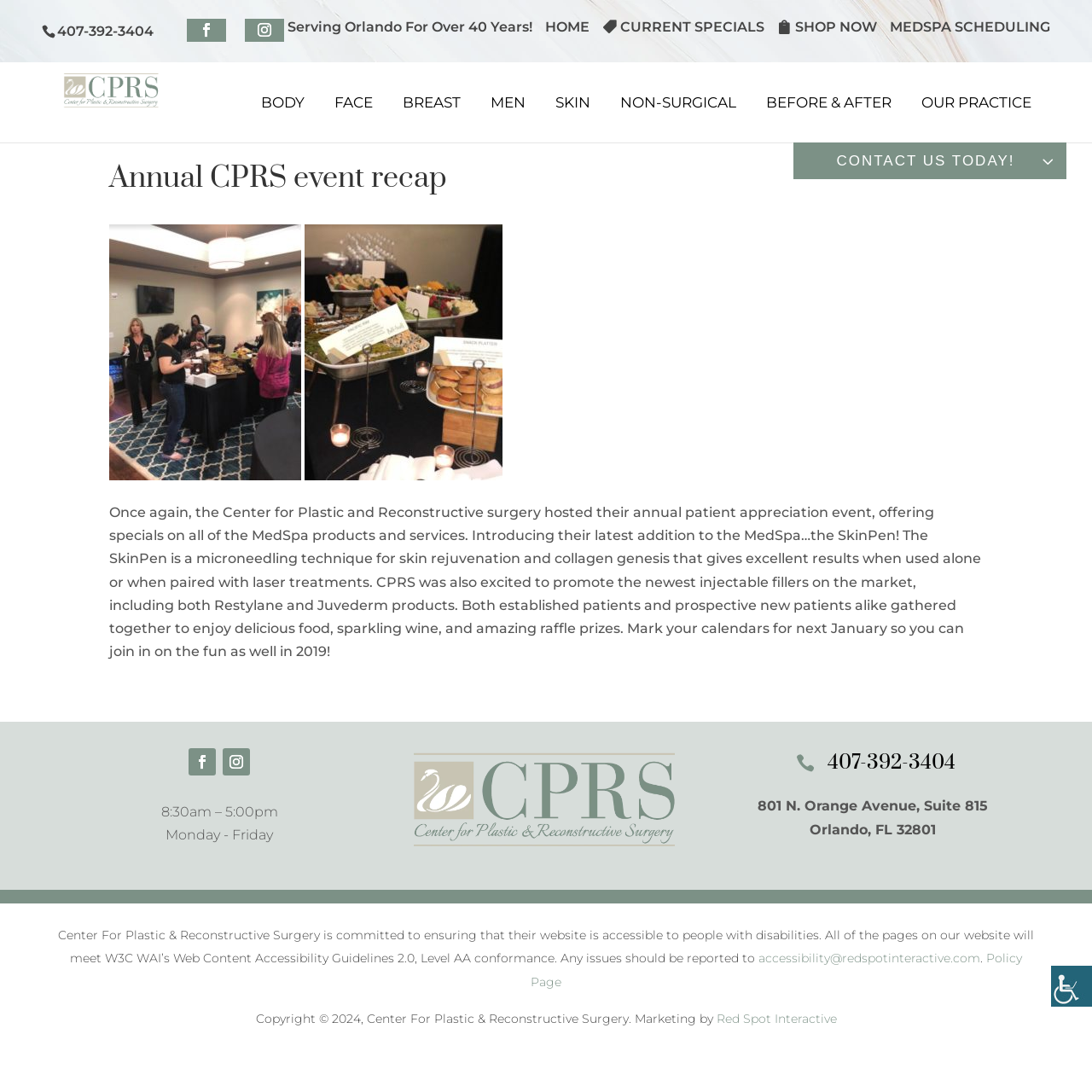Respond to the question below with a single word or phrase:
What is the address of the Center for Plastic and Reconstructive Surgery?

801 N. Orange Avenue, Suite 815, Orlando, FL 32801